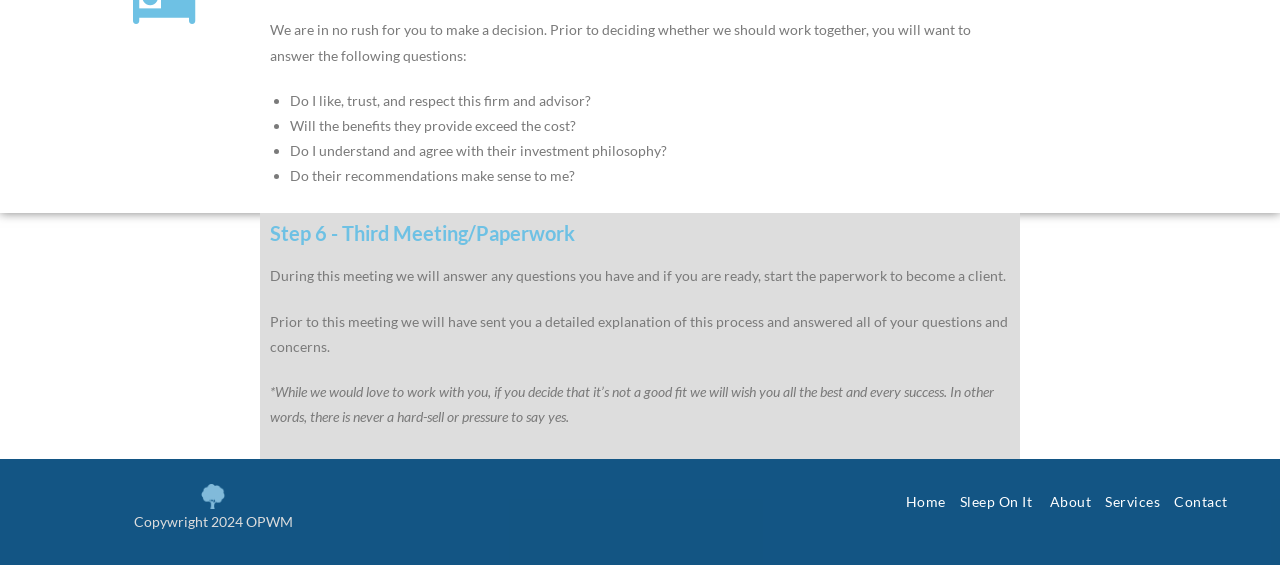What are the navigation links available at the bottom of the webpage?
Using the image, elaborate on the answer with as much detail as possible.

The webpage's footer section contains a set of navigation links, which are: 'Home', 'Sleep On It', 'About', 'Services', and 'Contact'. These links allow users to navigate to different sections of the website.